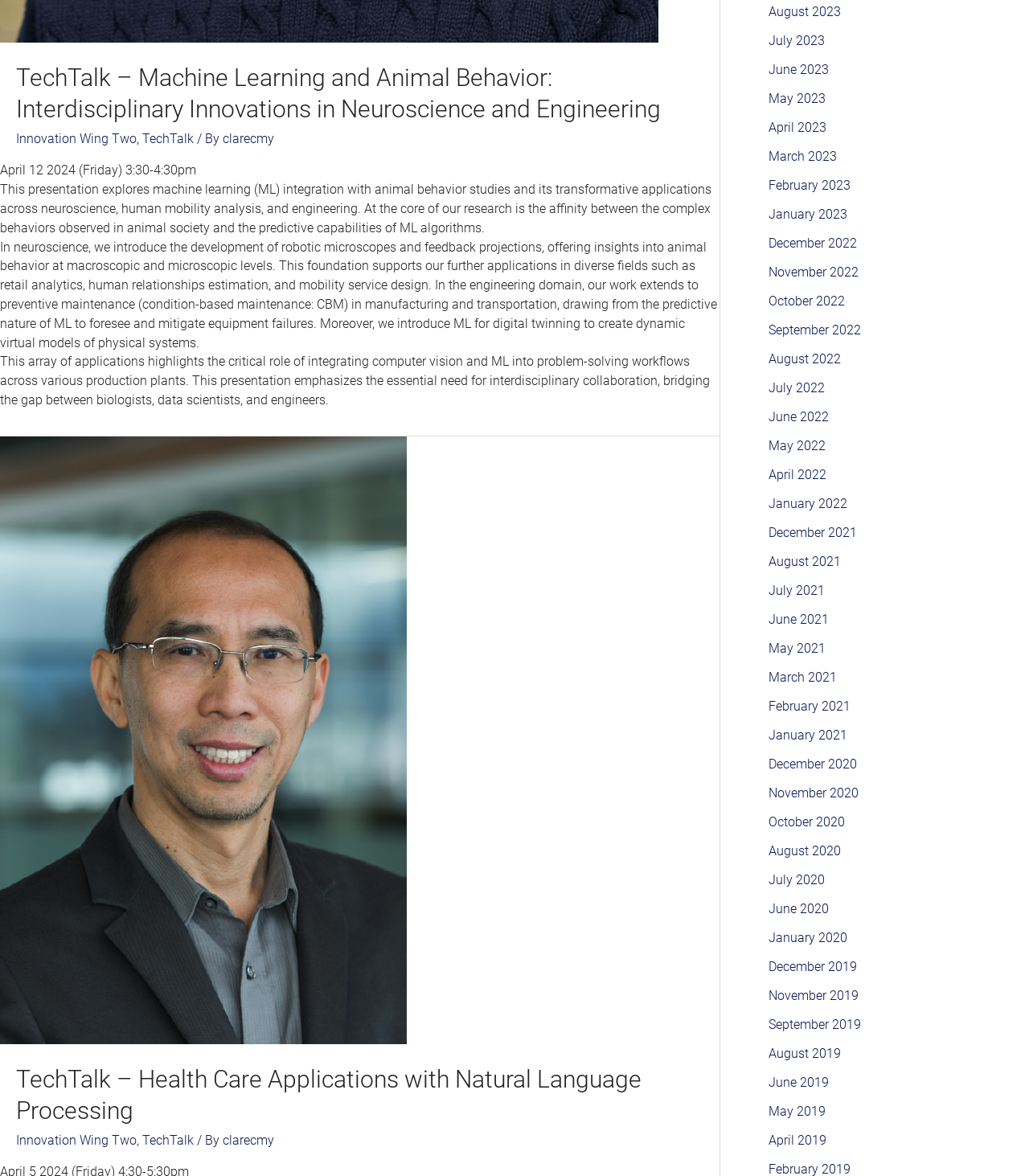Identify the bounding box of the HTML element described as: "December 2019".

[0.747, 0.816, 0.833, 0.829]